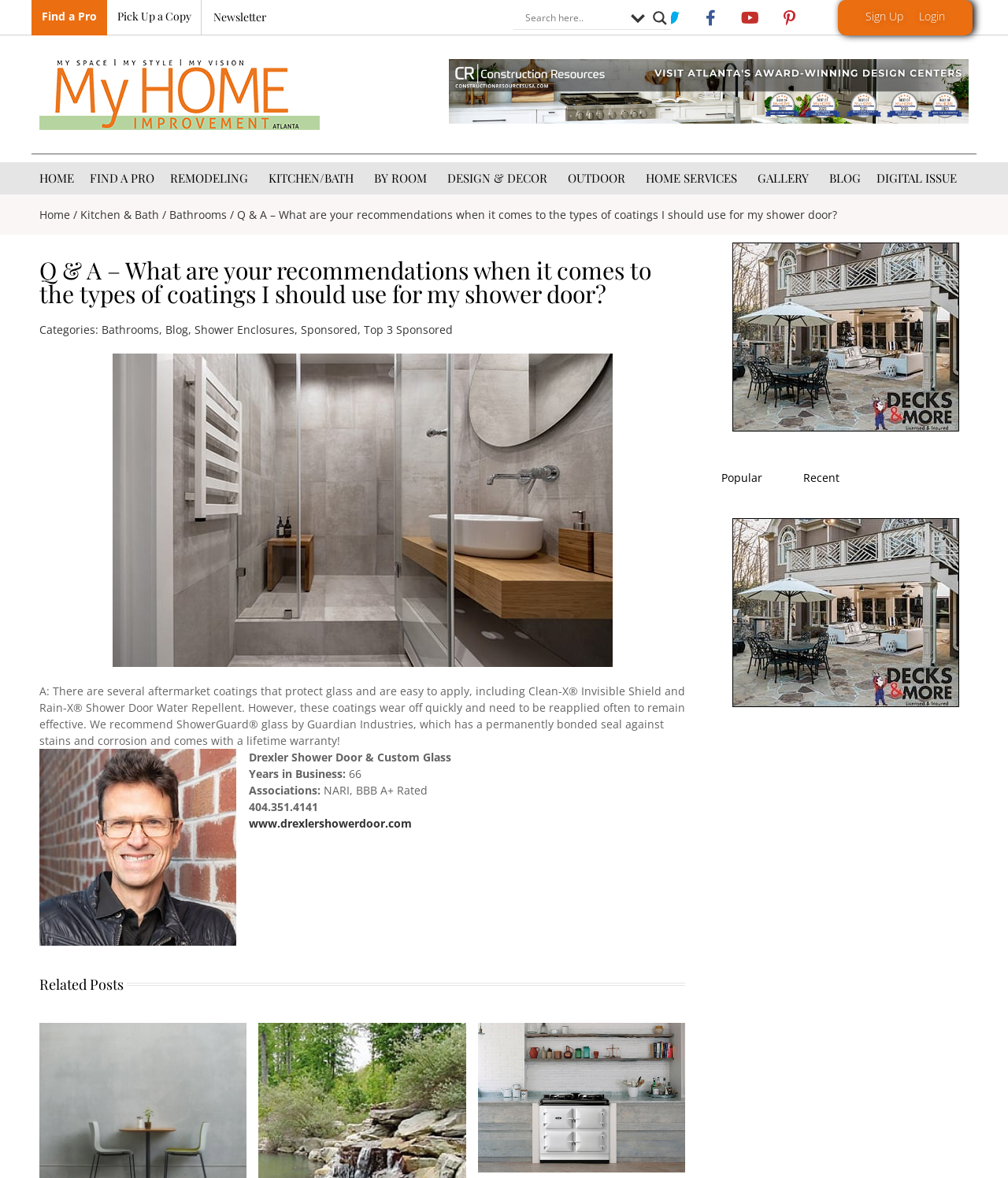Show me the bounding box coordinates of the clickable region to achieve the task as per the instruction: "Go to Rutgers homepage".

None